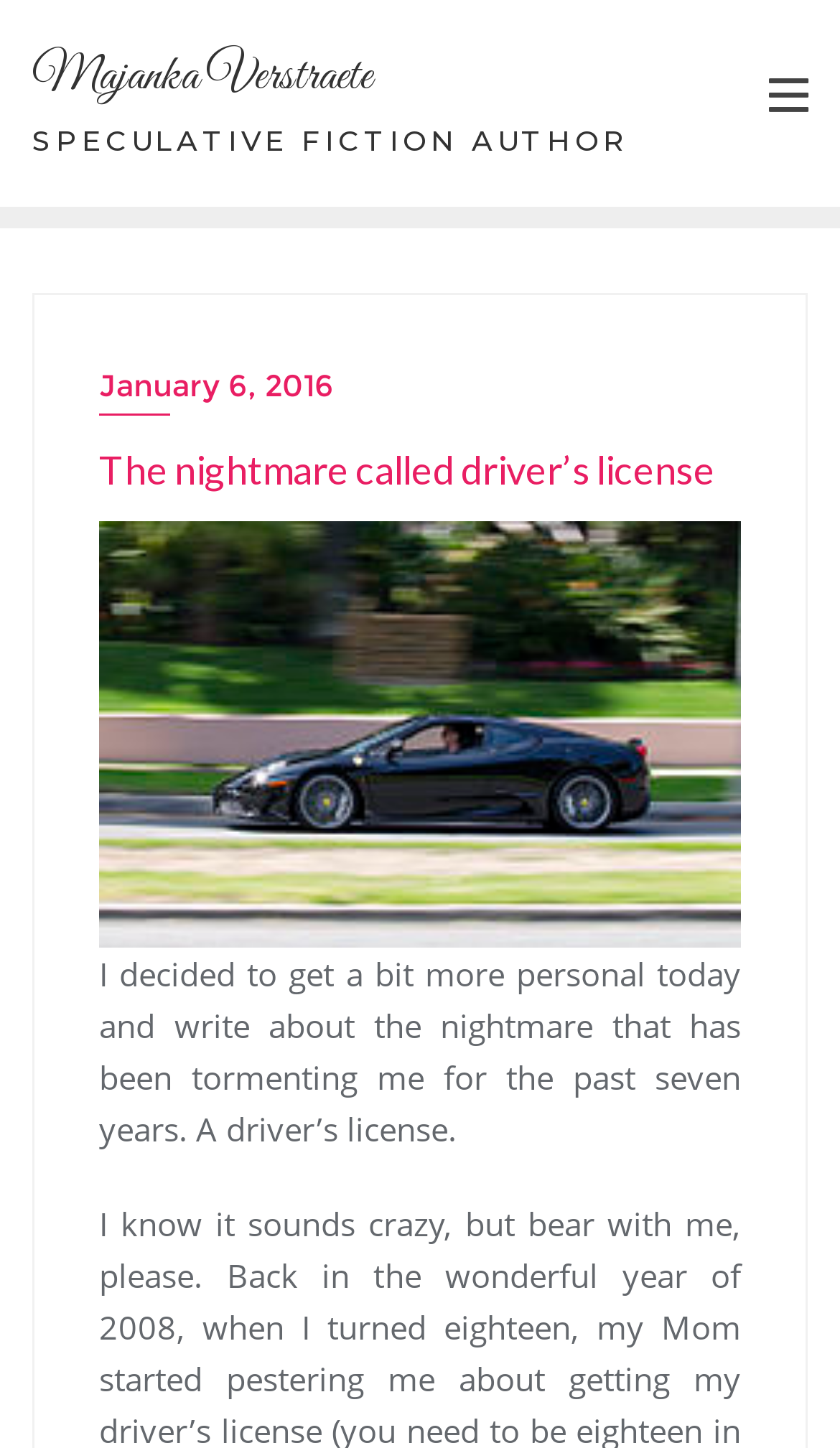Provide the bounding box coordinates for the UI element described in this sentence: "parent_node: Tom Warner’s Accelerated Decrepitude". The coordinates should be four float values between 0 and 1, i.e., [left, top, right, bottom].

None